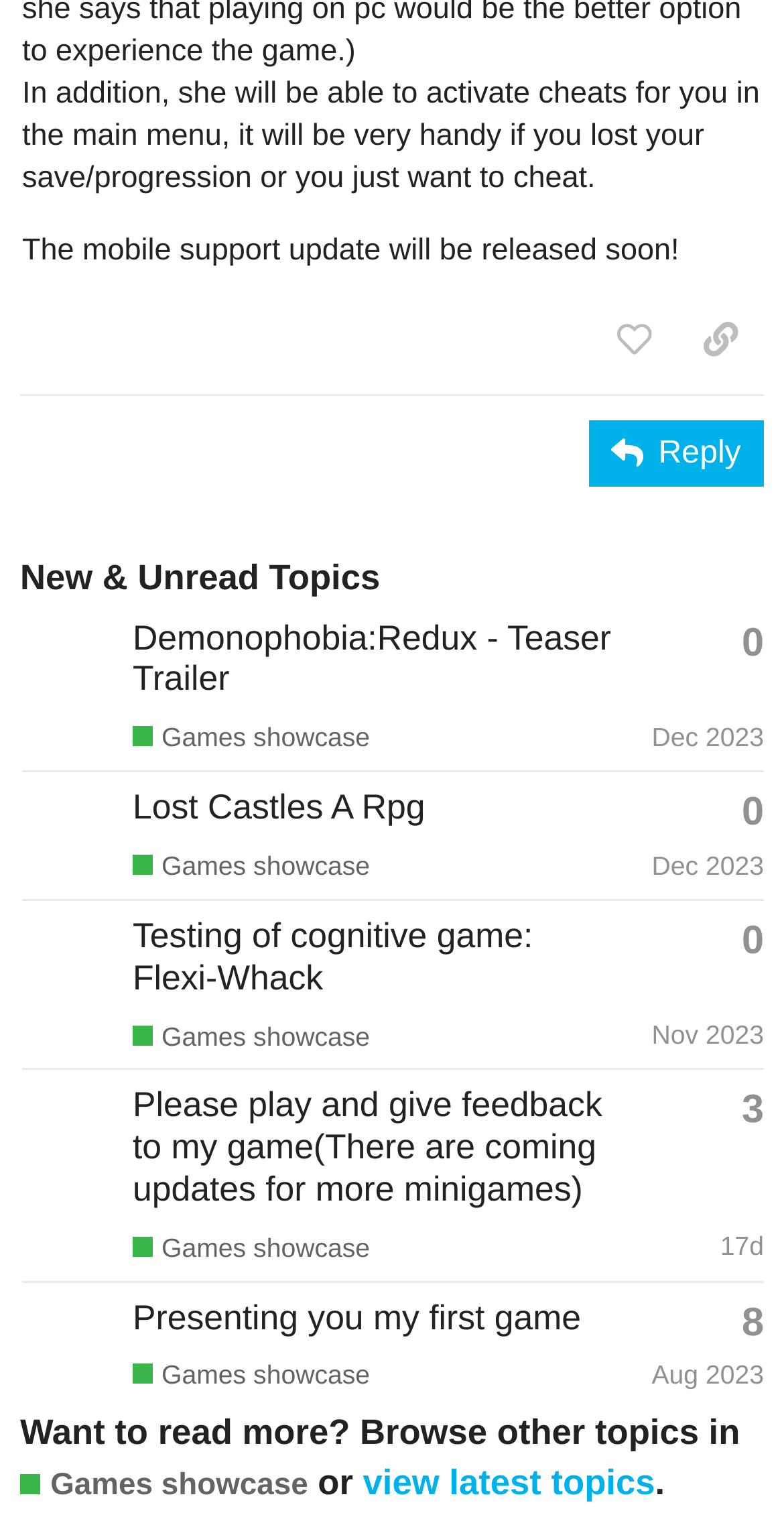Answer the following query concisely with a single word or phrase:
Who is the author of the topic 'Please play and give feedback to my game'

IkDeIk_Games